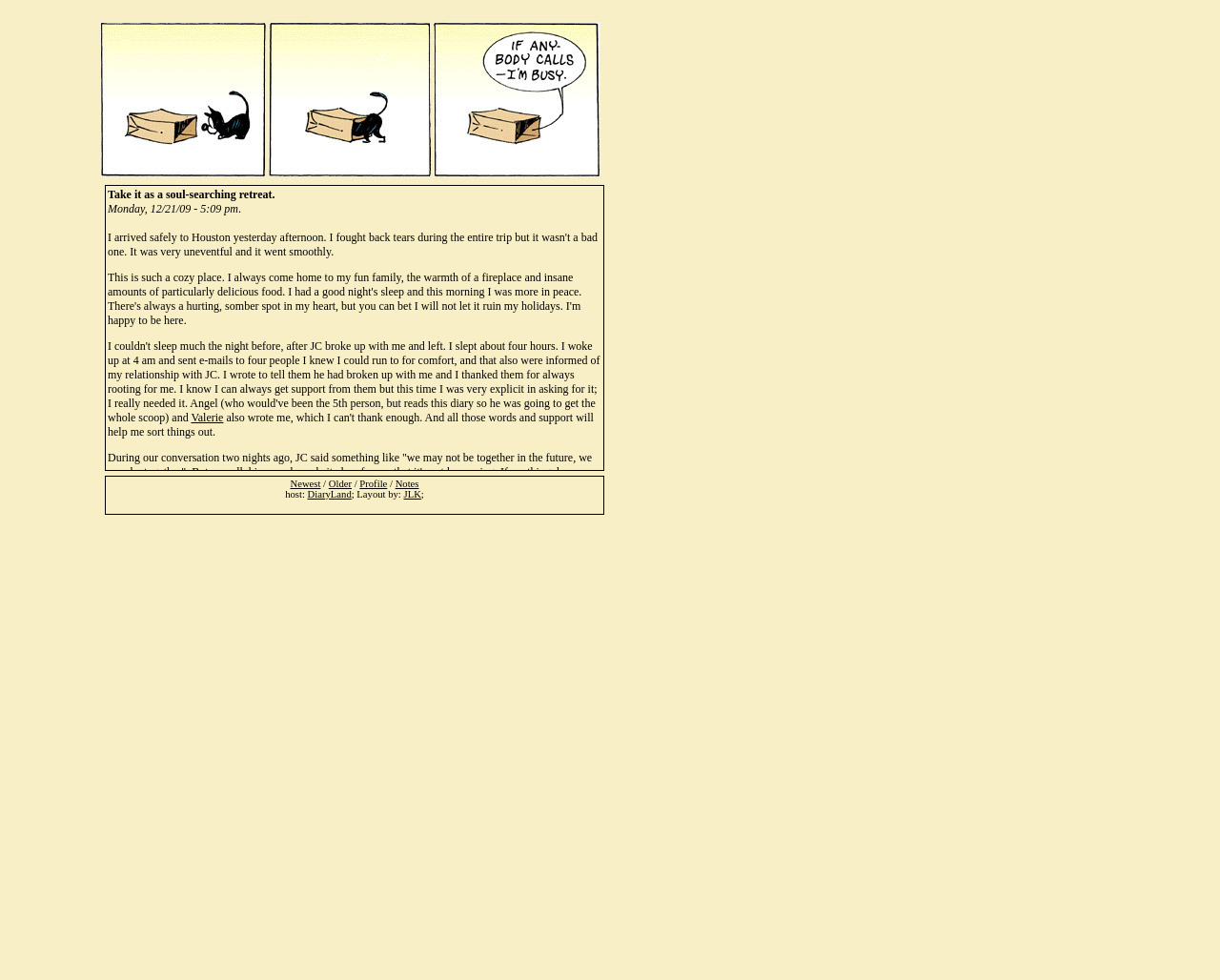Please provide a comprehensive answer to the question below using the information from the image: What is the purpose of the letters with the mix CD?

The purpose of the letters with the mix CD can be inferred as a way for the author to express their feelings to JC. The text mentions that the letters were written to explain why each song on the CD was chosen, highlighting a particular quote that related to their feelings for JC.